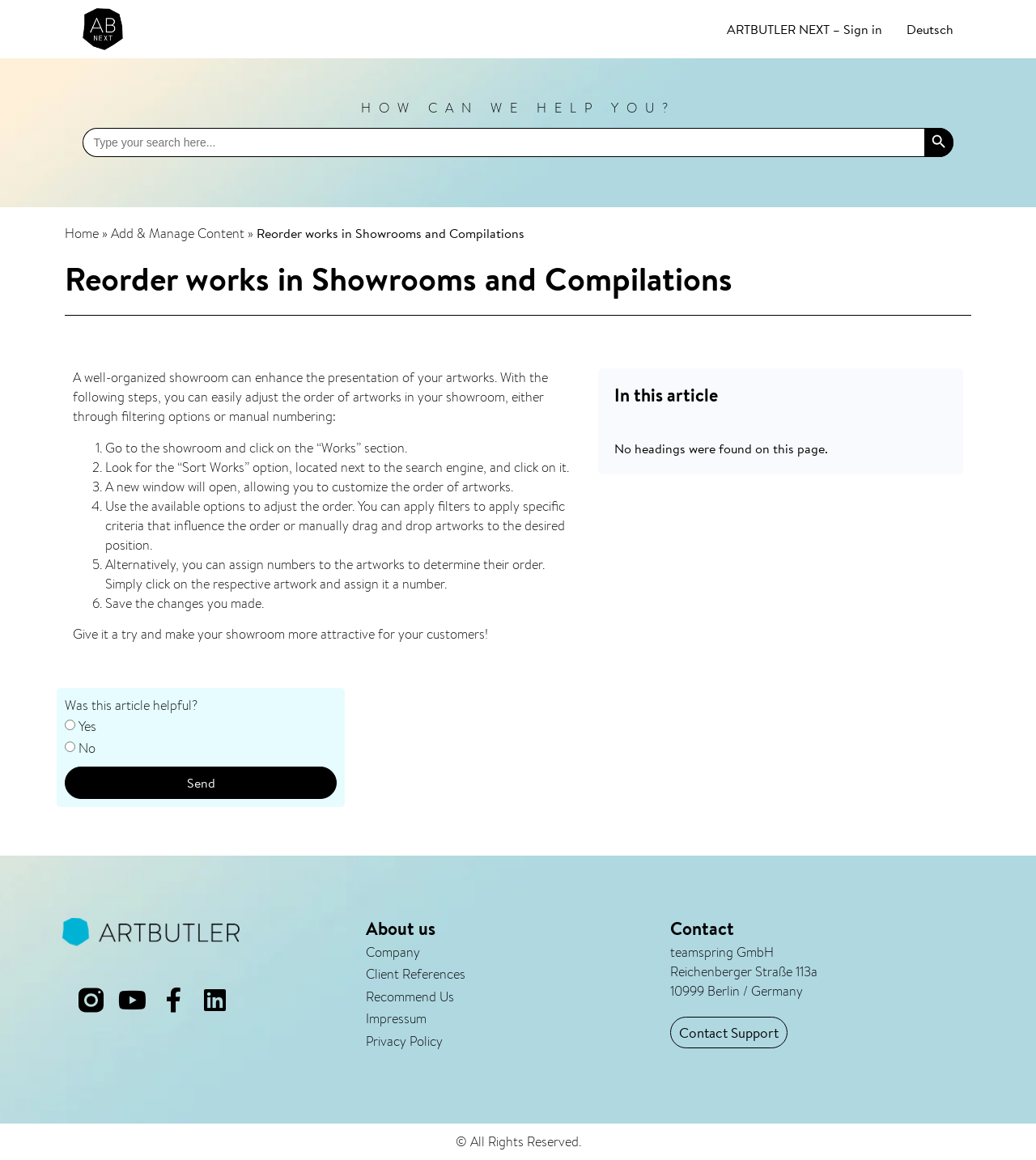Identify the bounding box coordinates for the UI element described as follows: "Add & Manage Content". Ensure the coordinates are four float numbers between 0 and 1, formatted as [left, top, right, bottom].

[0.107, 0.194, 0.236, 0.209]